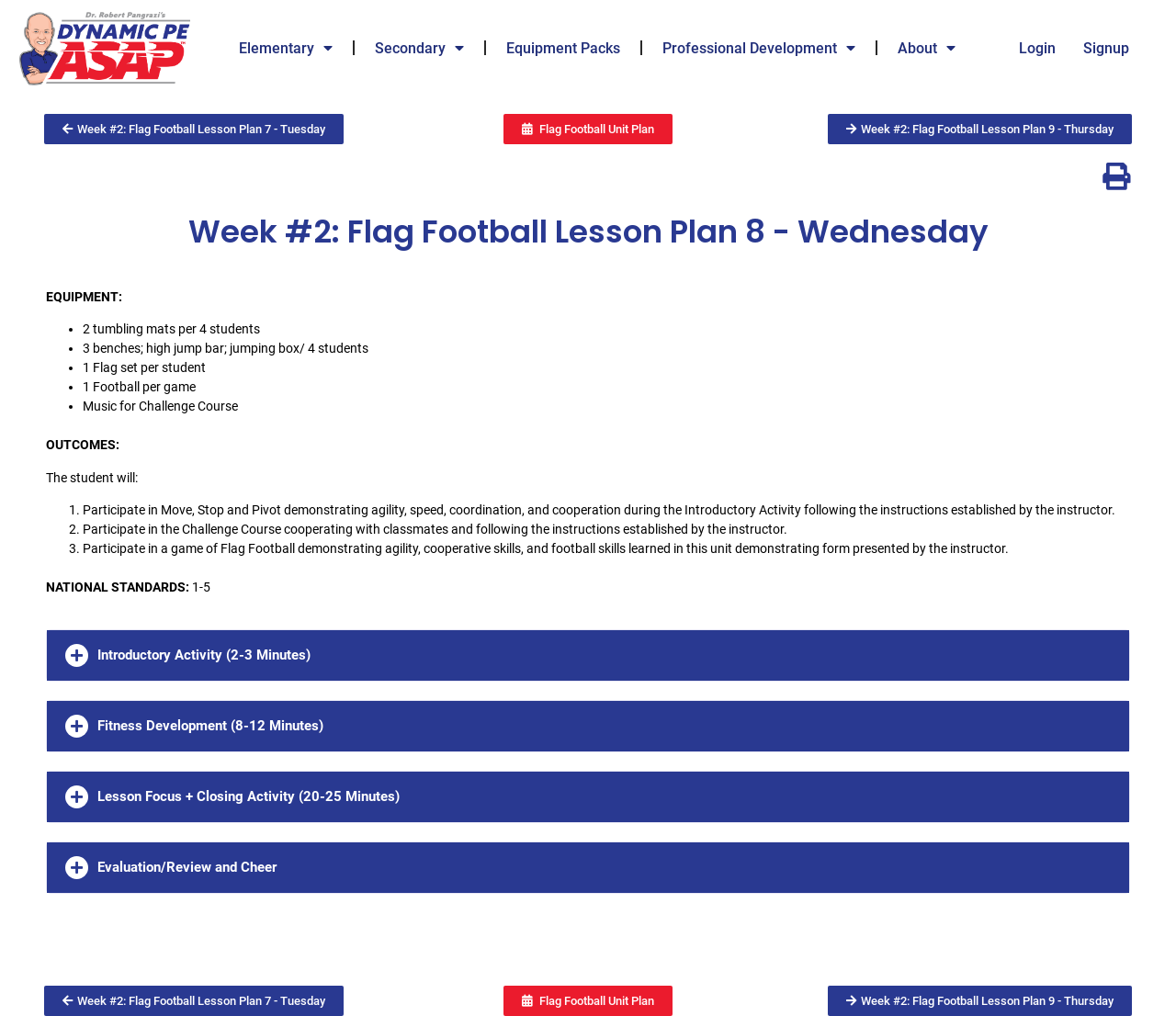Please determine the bounding box coordinates of the element's region to click in order to carry out the following instruction: "Click on the 'Elementary' link". The coordinates should be four float numbers between 0 and 1, i.e., [left, top, right, bottom].

[0.186, 0.036, 0.3, 0.058]